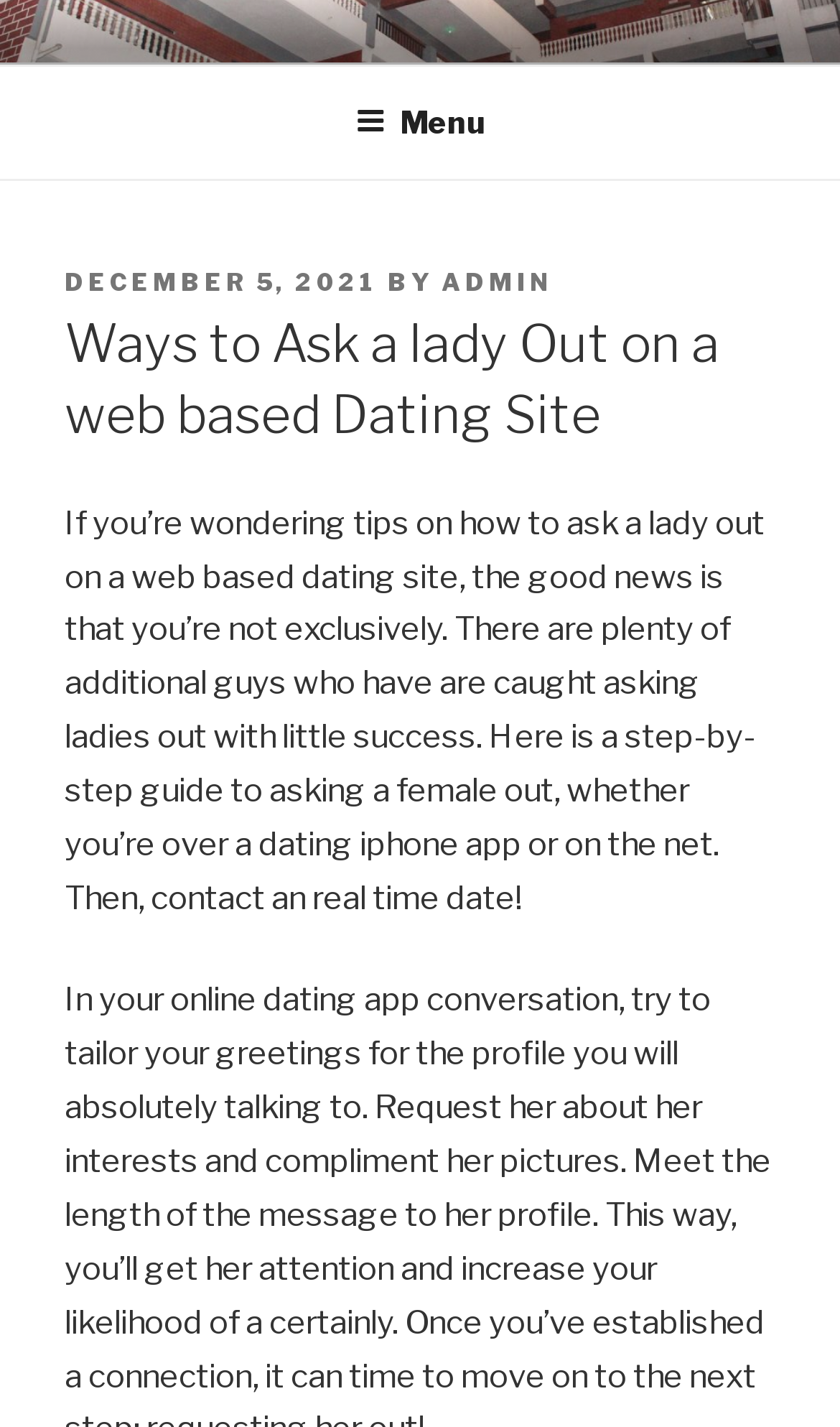Find the bounding box coordinates for the HTML element described in this sentence: "December 5, 2021". Provide the coordinates as four float numbers between 0 and 1, in the format [left, top, right, bottom].

[0.077, 0.186, 0.451, 0.208]